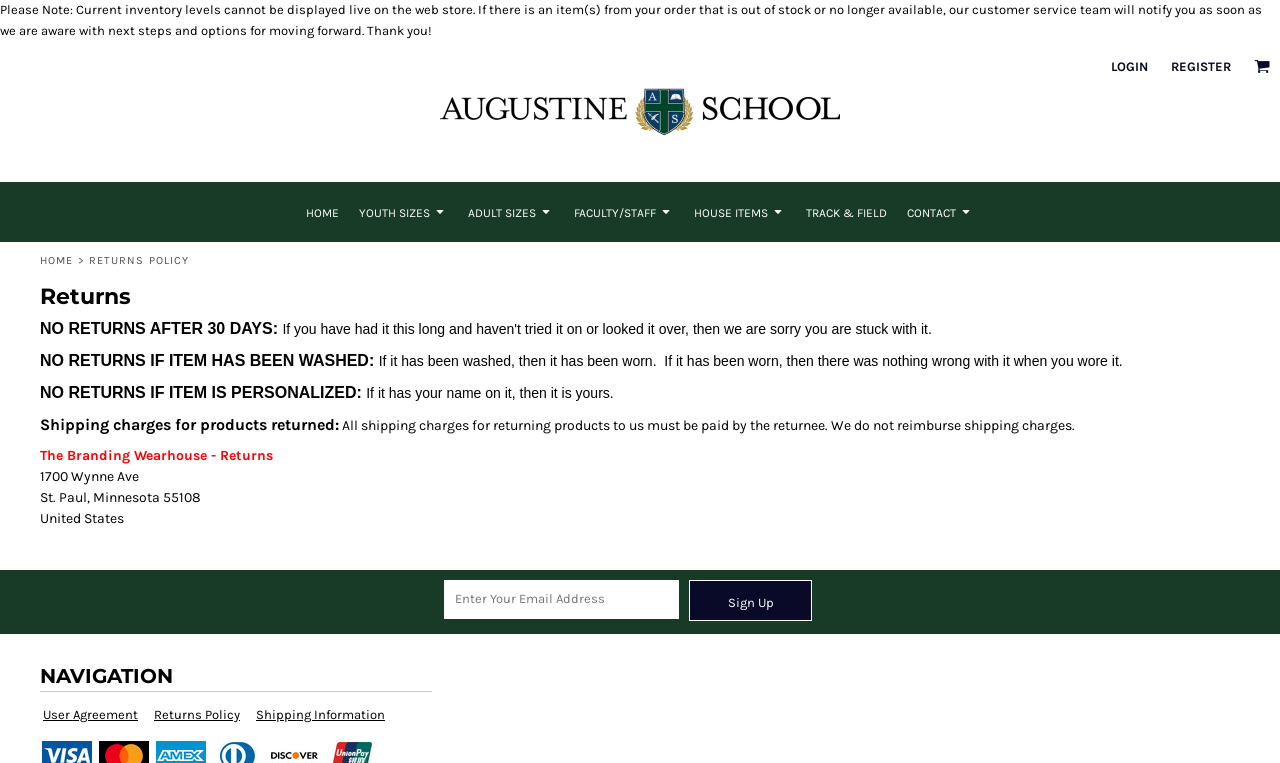Please identify the coordinates of the bounding box for the clickable region that will accomplish this instruction: "Click on the 'LOGIN' link".

[0.868, 0.077, 0.897, 0.096]